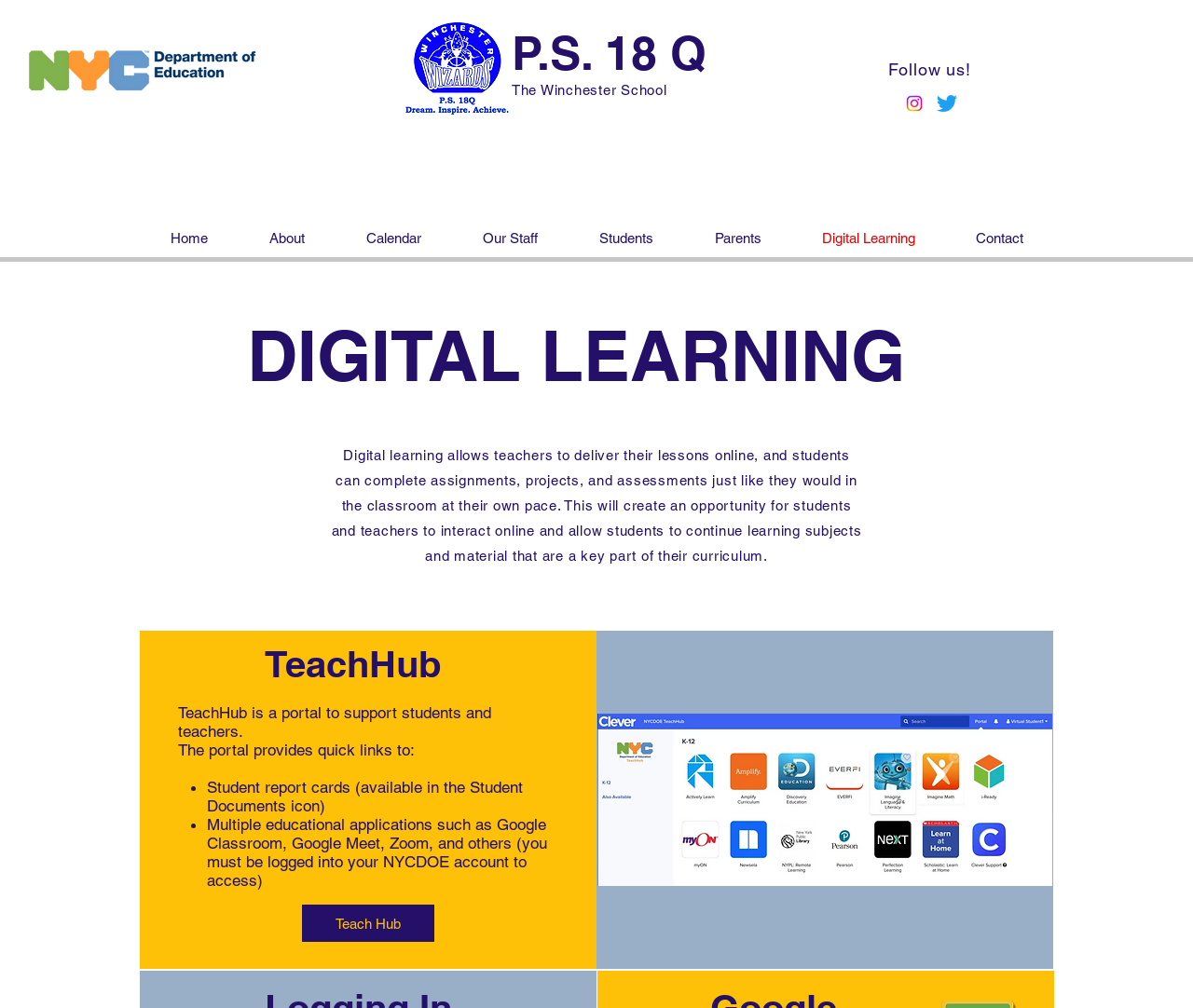What is the purpose of Digital Learning?
Look at the image and answer with only one word or phrase.

Deliver lessons online